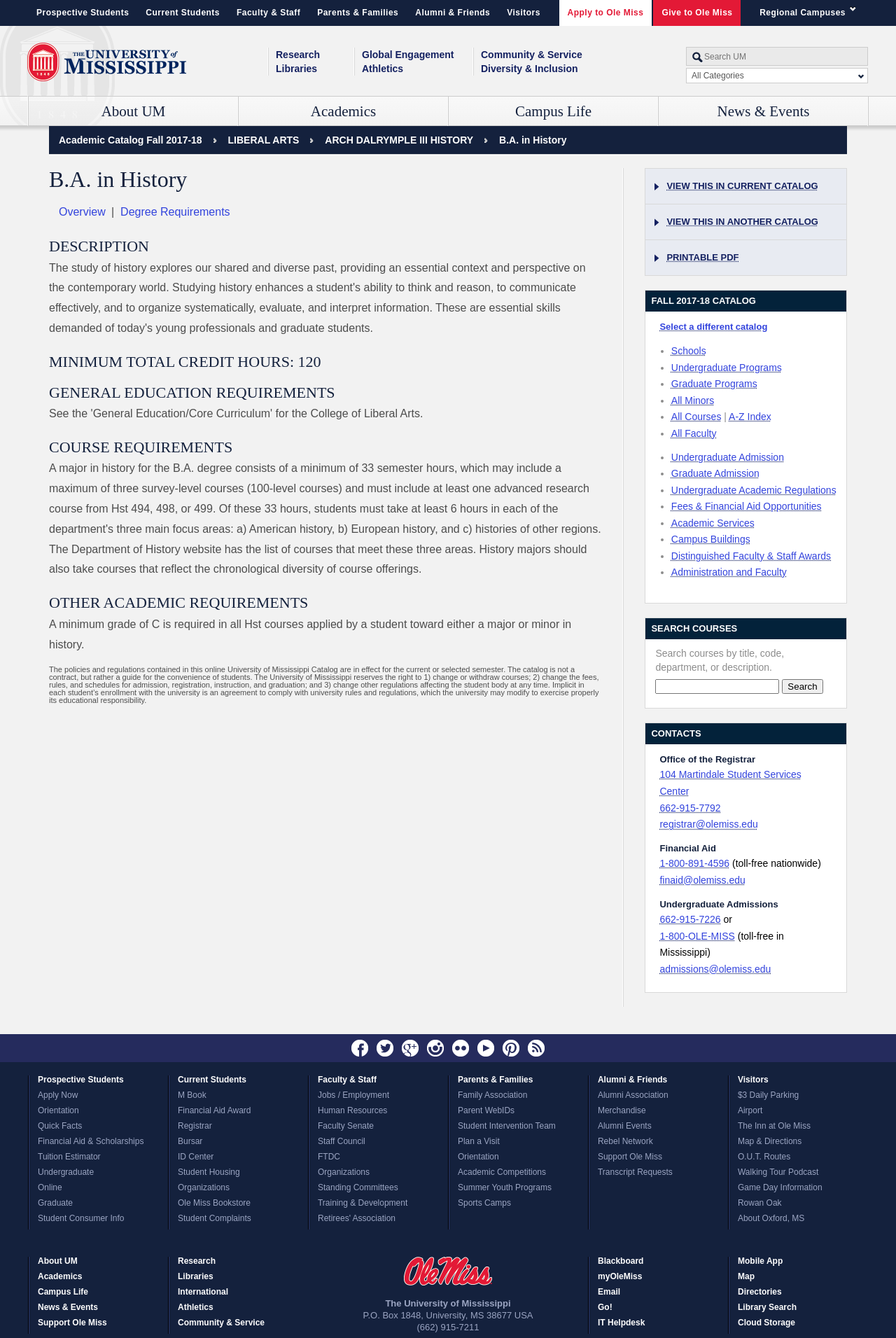Identify the bounding box coordinates of the section to be clicked to complete the task described by the following instruction: "Search the UM website". The coordinates should be four float numbers between 0 and 1, formatted as [left, top, right, bottom].

[0.766, 0.035, 0.969, 0.049]